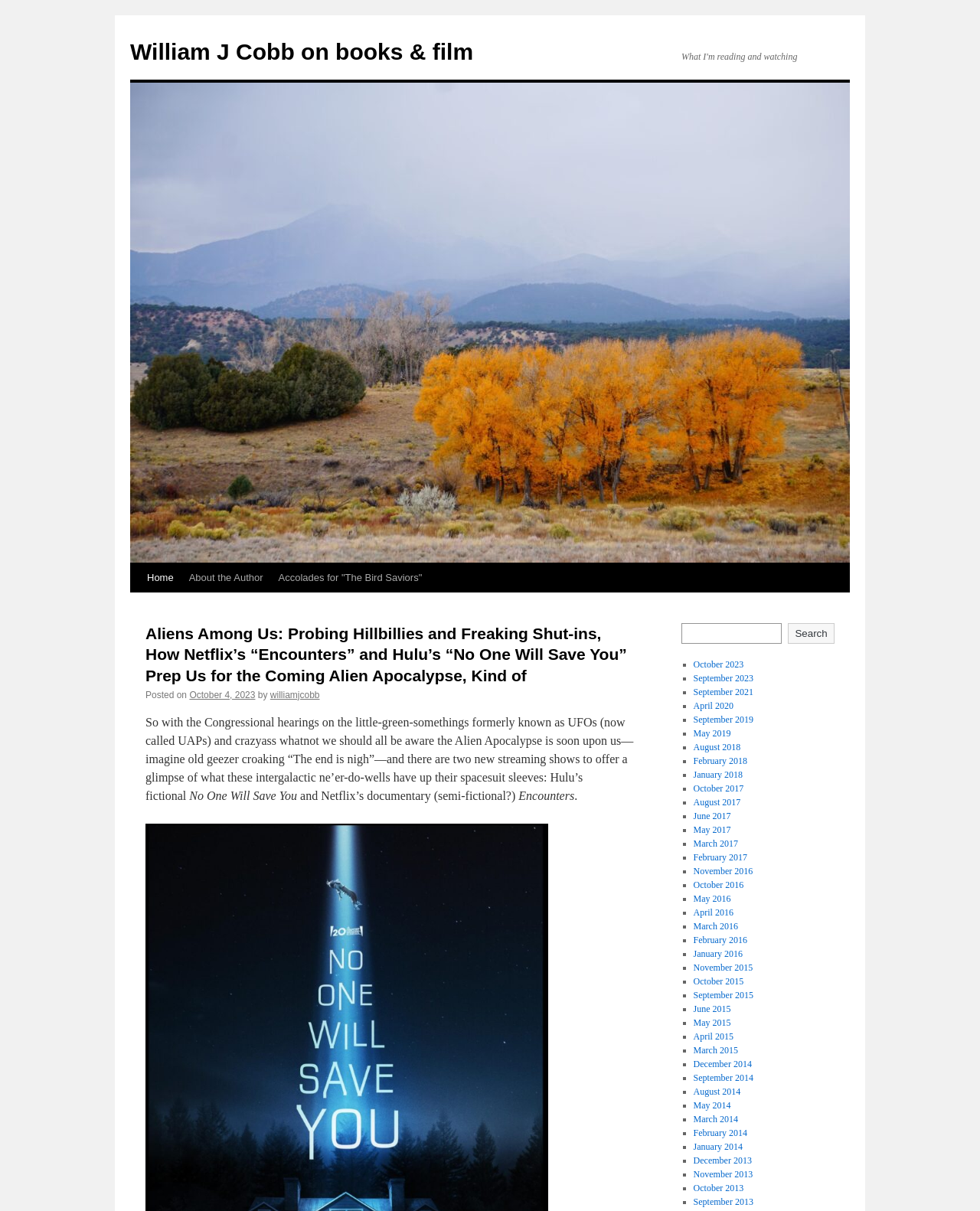Carefully observe the image and respond to the question with a detailed answer:
What is the name of the documentary mentioned in the blog post?

The blog post mentions a documentary called 'Encounters' which is a Netflix documentary, and it is mentioned in the text 'Hulu’s fictional No One Will Save You and Netflix’s documentary (semi-fictional?) Encounters'.